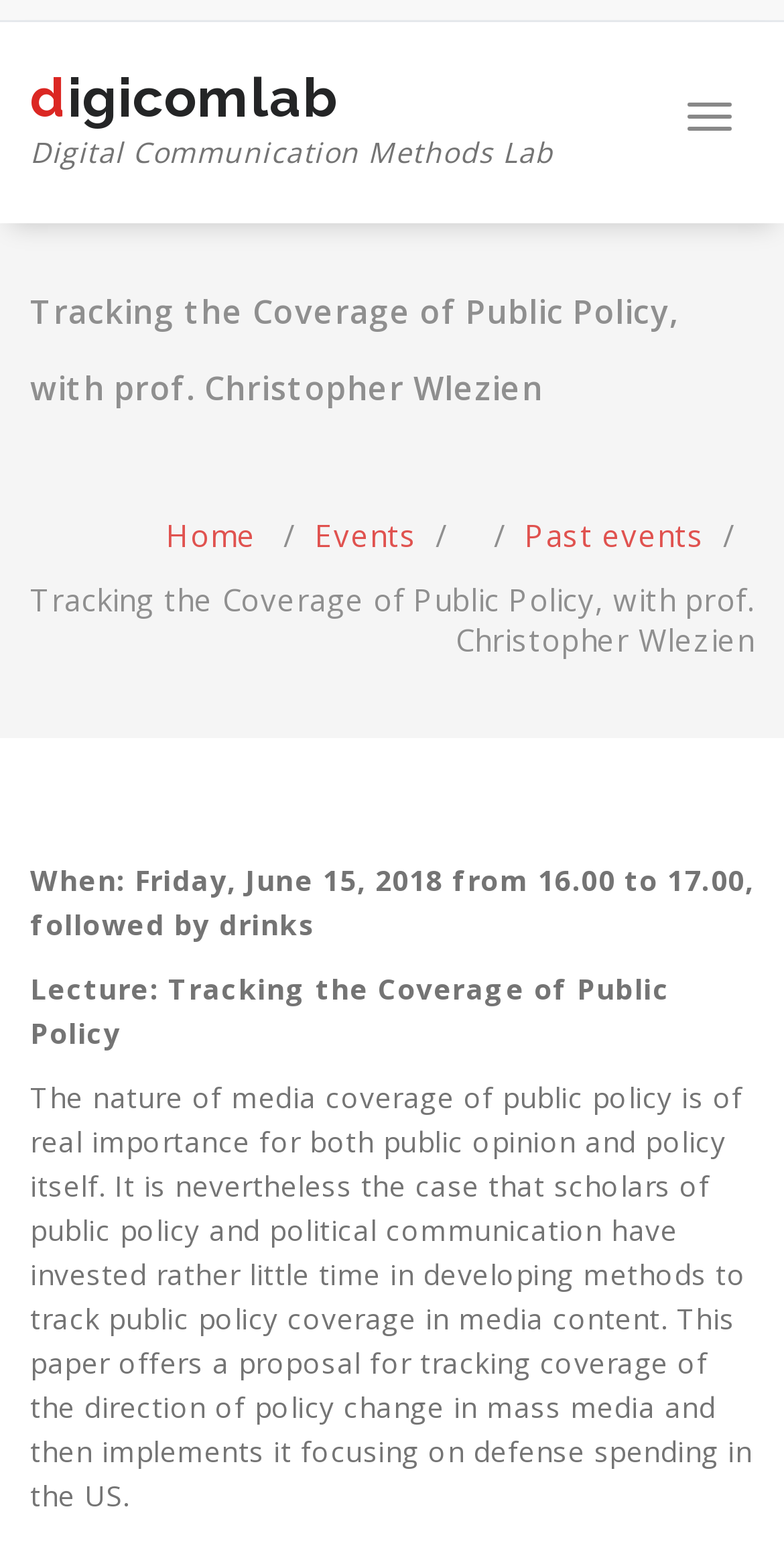What is the date of the lecture?
Using the picture, provide a one-word or short phrase answer.

Friday, June 15, 2018